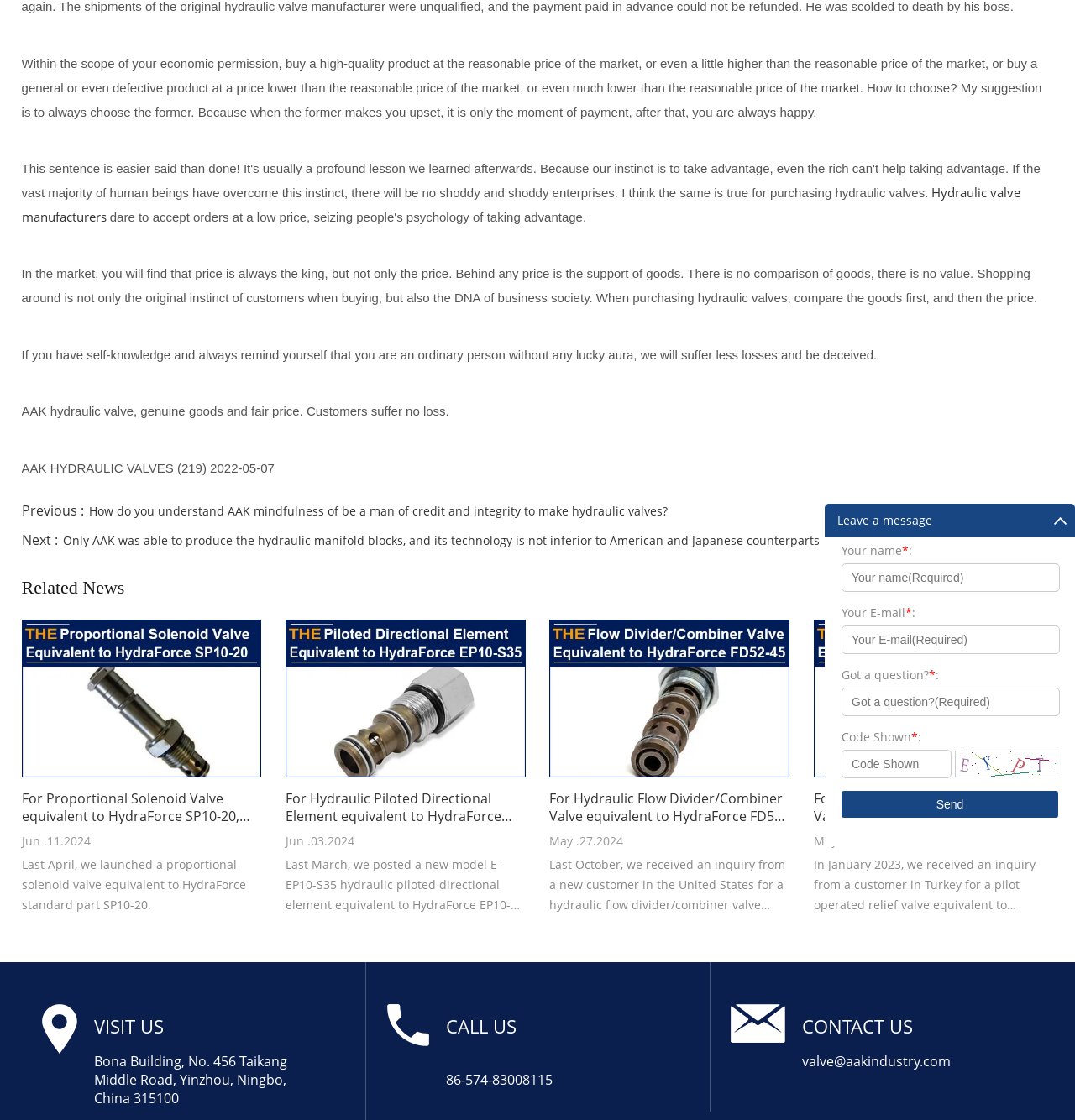Provide the bounding box coordinates of the HTML element this sentence describes: "parent_node: Your name*: value="Send"". The bounding box coordinates consist of four float numbers between 0 and 1, i.e., [left, top, right, bottom].

[0.783, 0.706, 0.984, 0.73]